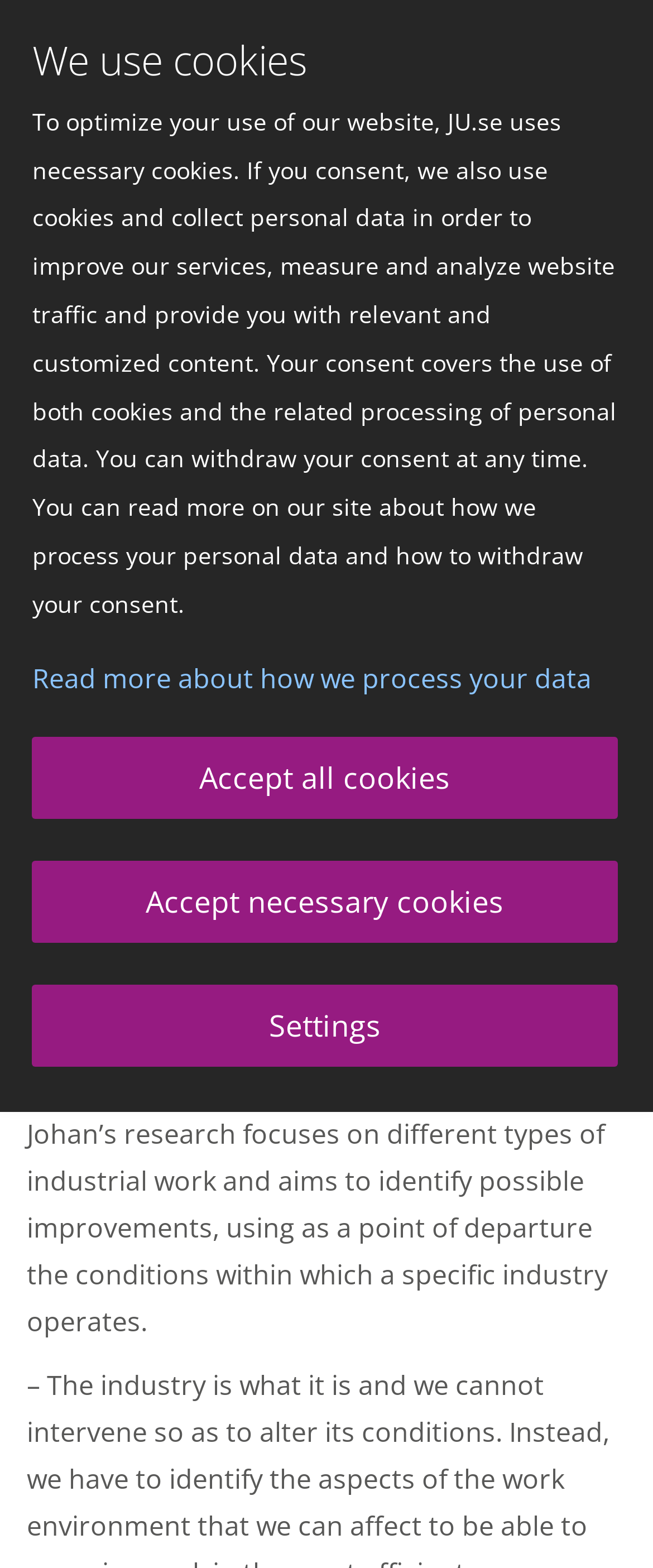Extract the primary headline from the webpage and present its text.

Johan Karltun is a new Associate Professor in work organisation